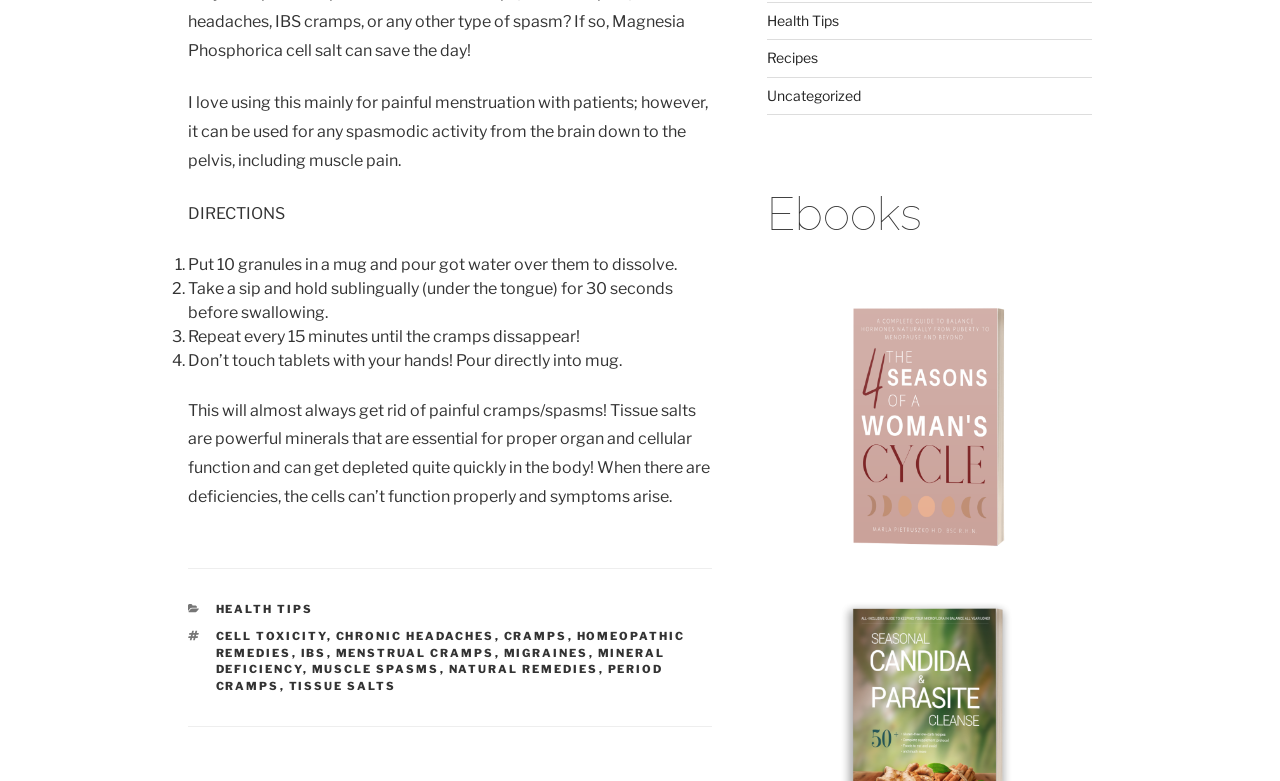Identify the bounding box coordinates of the section that should be clicked to achieve the task described: "Click on 'Health Tips'".

[0.599, 0.015, 0.655, 0.037]